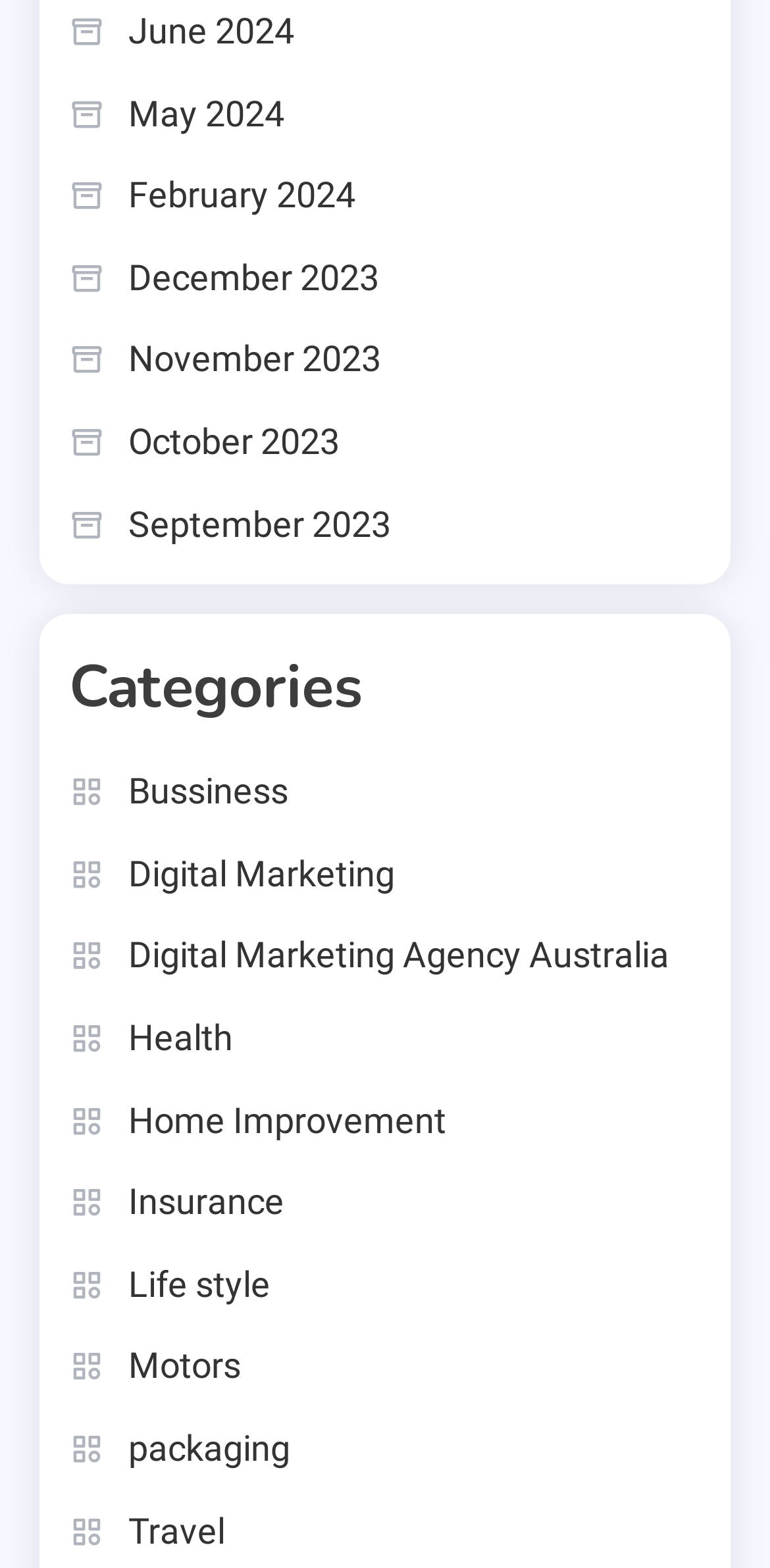Please identify the bounding box coordinates of the region to click in order to complete the given instruction: "Read the article about GN gets over $1M in fed funds to repair Harbor Hills Park". The coordinates should be four float numbers between 0 and 1, i.e., [left, top, right, bottom].

None